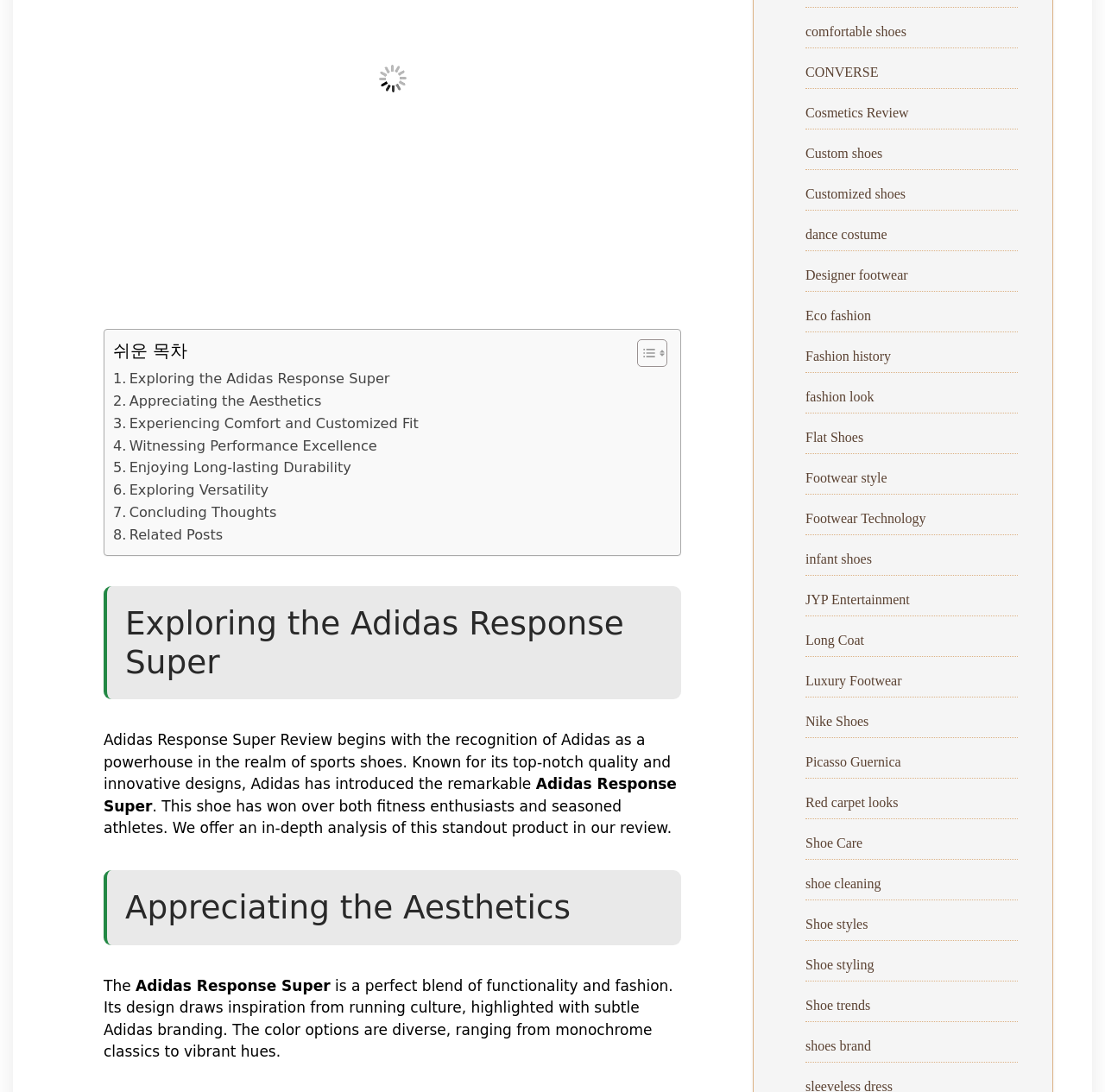Identify the bounding box for the described UI element: "CONVERSE".

[0.729, 0.059, 0.795, 0.072]